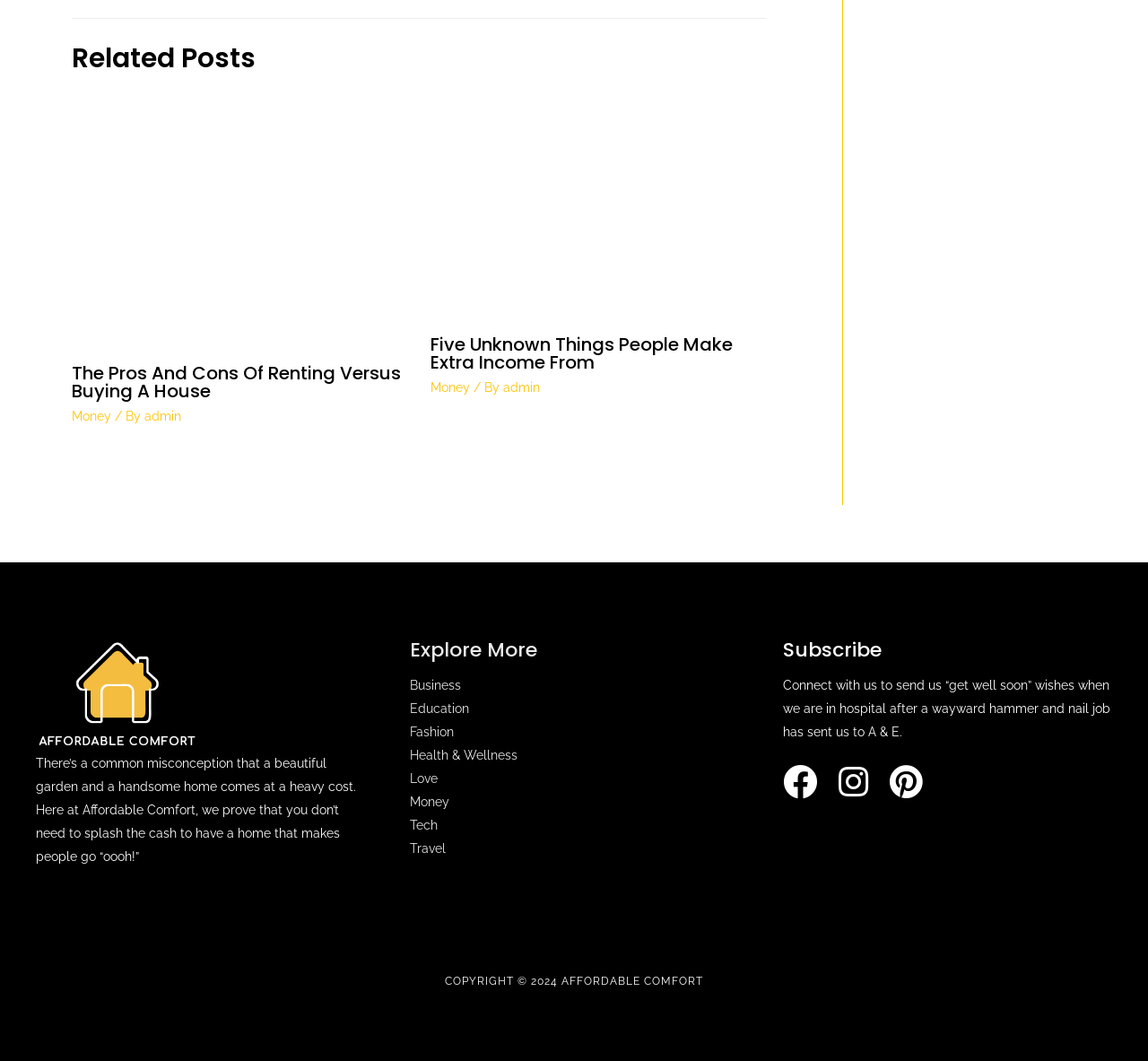Can you determine the bounding box coordinates of the area that needs to be clicked to fulfill the following instruction: "View article about Five Unknown Things People Make Extra Income From"?

[0.375, 0.188, 0.667, 0.204]